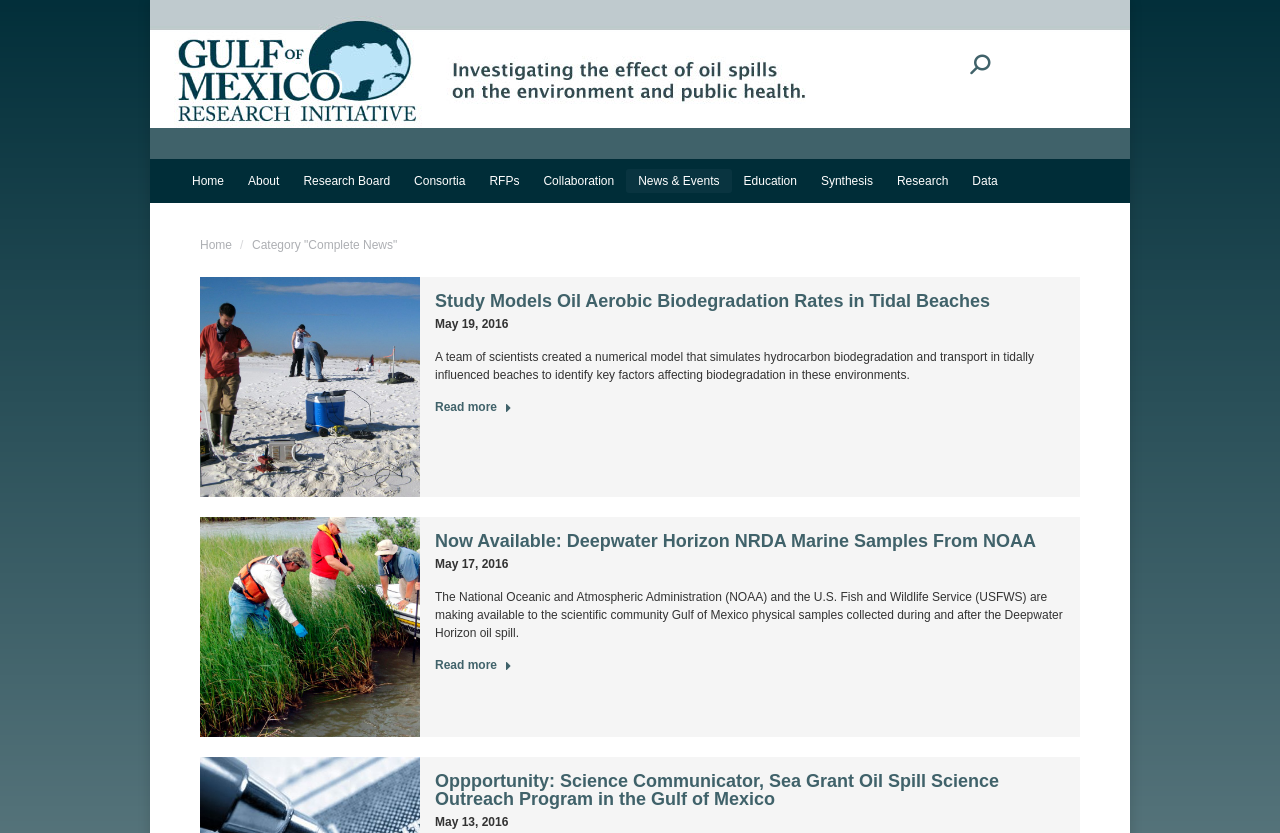Use a single word or phrase to answer the question: 
How many news articles are displayed on this page?

3